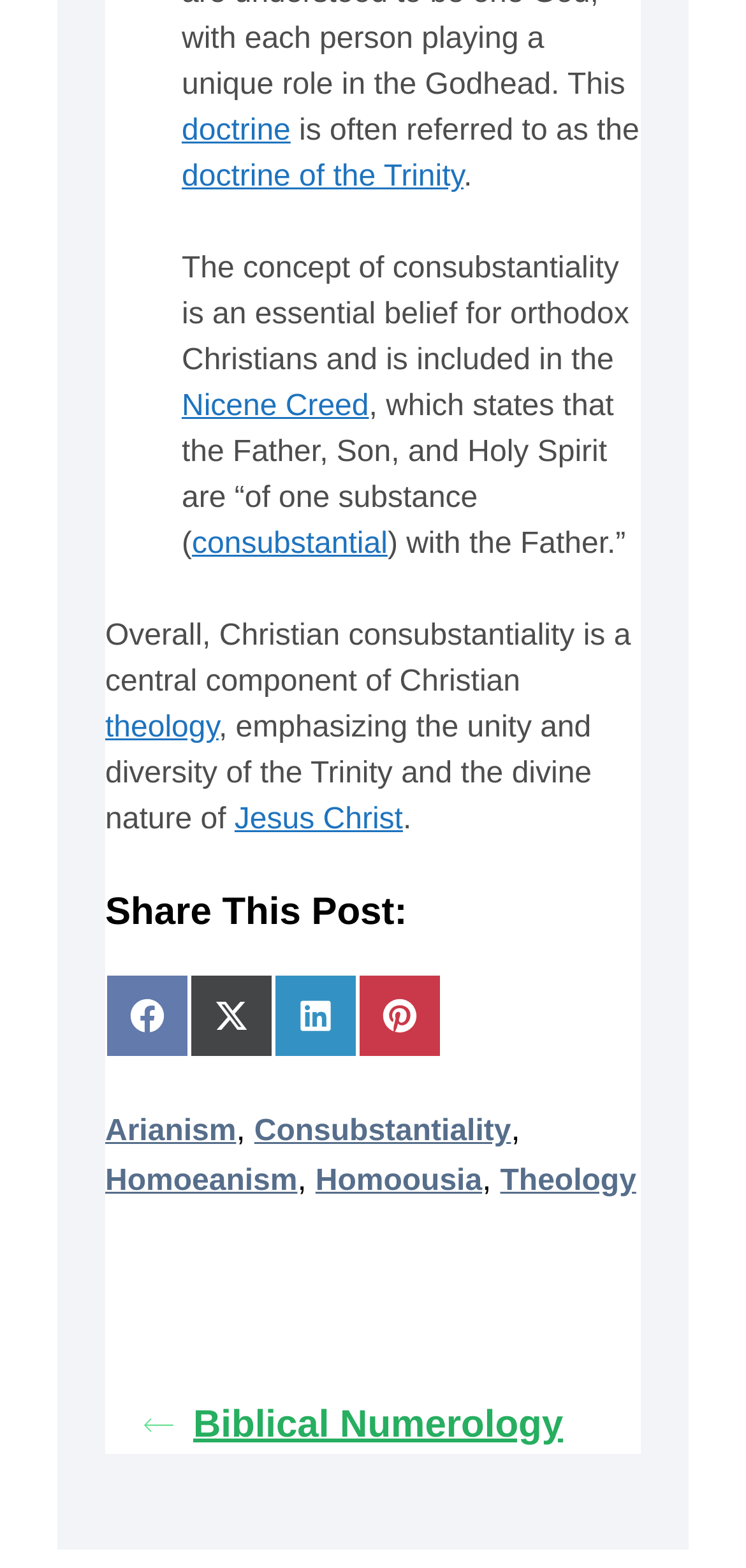Find the bounding box coordinates for the element that must be clicked to complete the instruction: "Learn about Biblical Numerology". The coordinates should be four float numbers between 0 and 1, indicated as [left, top, right, bottom].

[0.192, 0.891, 0.755, 0.927]